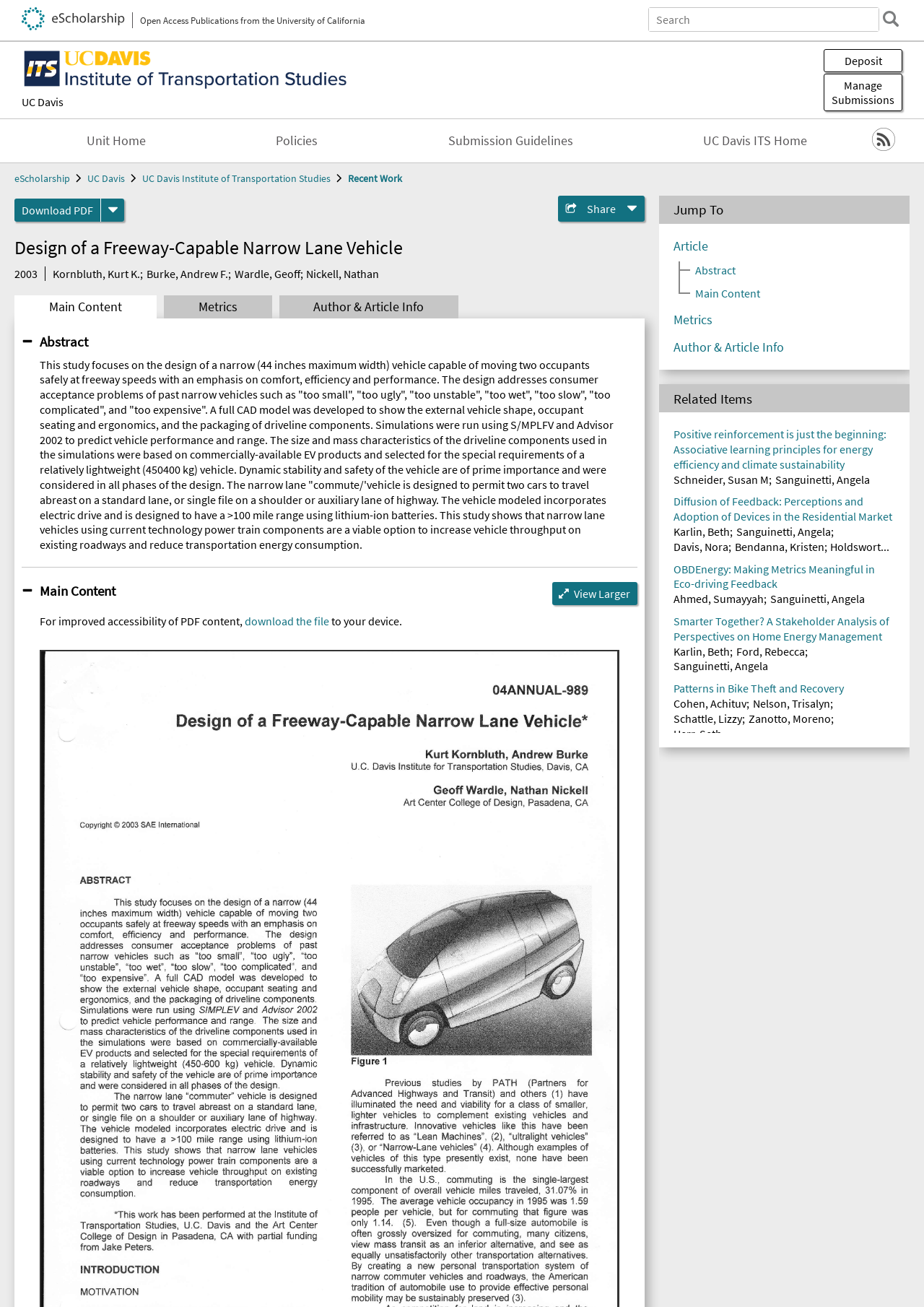Answer the question using only one word or a concise phrase: What is the name of the vehicle design study?

Design of a Freeway-Capable Narrow Lane Vehicle